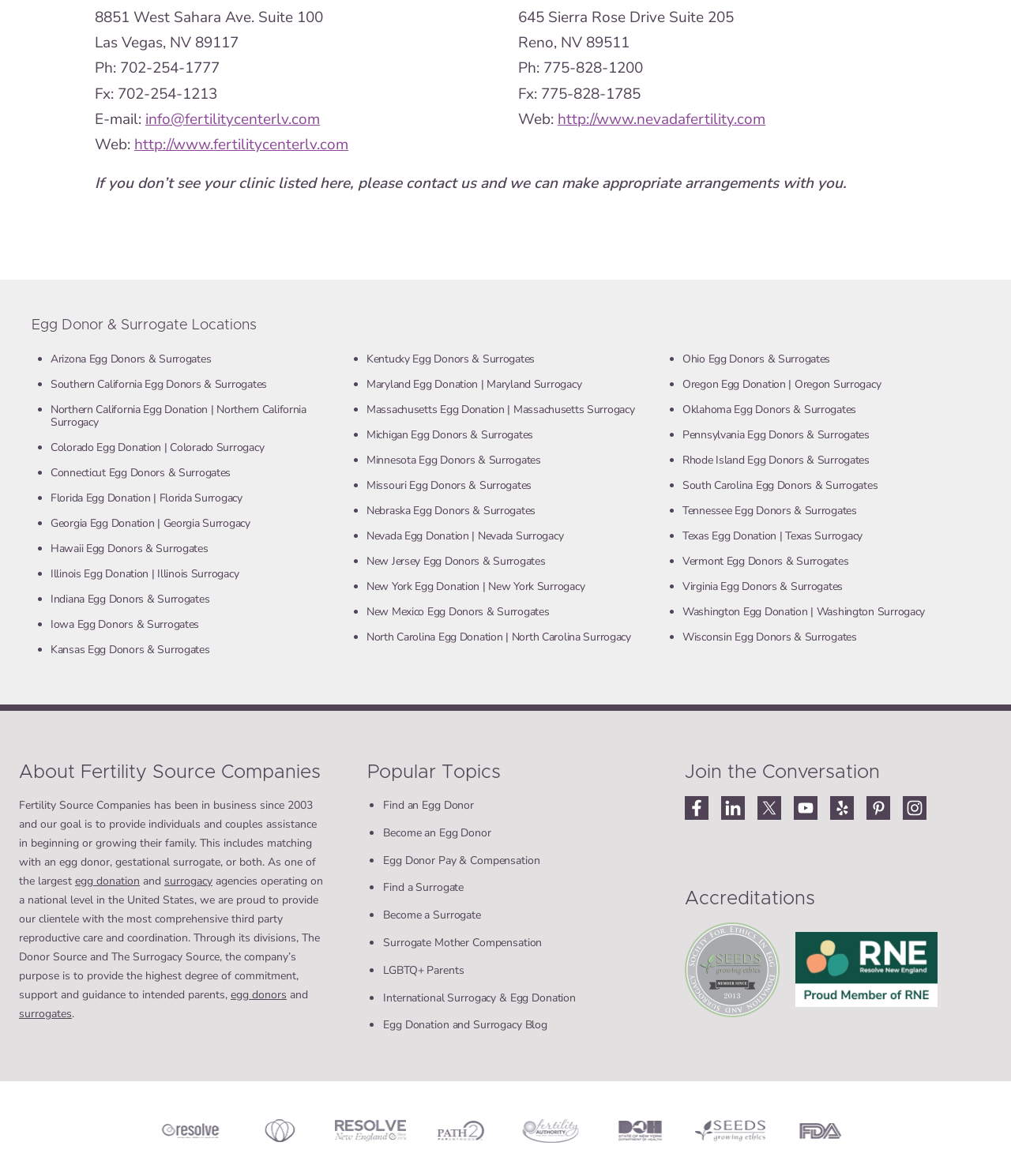Using the webpage screenshot, locate the HTML element that fits the following description and provide its bounding box: "Washington Surrogacy".

[0.808, 0.514, 0.915, 0.526]